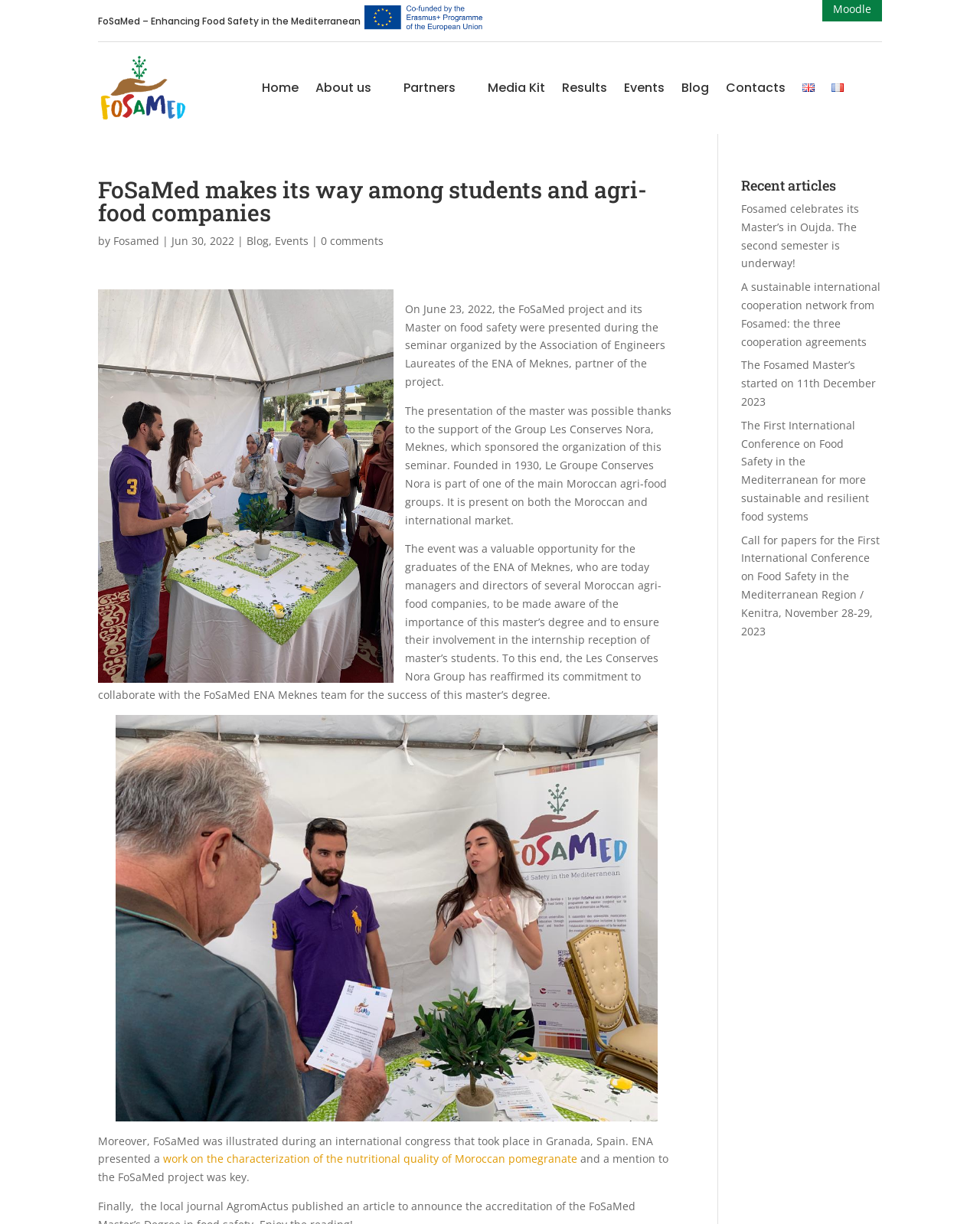Using the element description: "Blog", determine the bounding box coordinates. The coordinates should be in the format [left, top, right, bottom], with values between 0 and 1.

[0.695, 0.068, 0.723, 0.081]